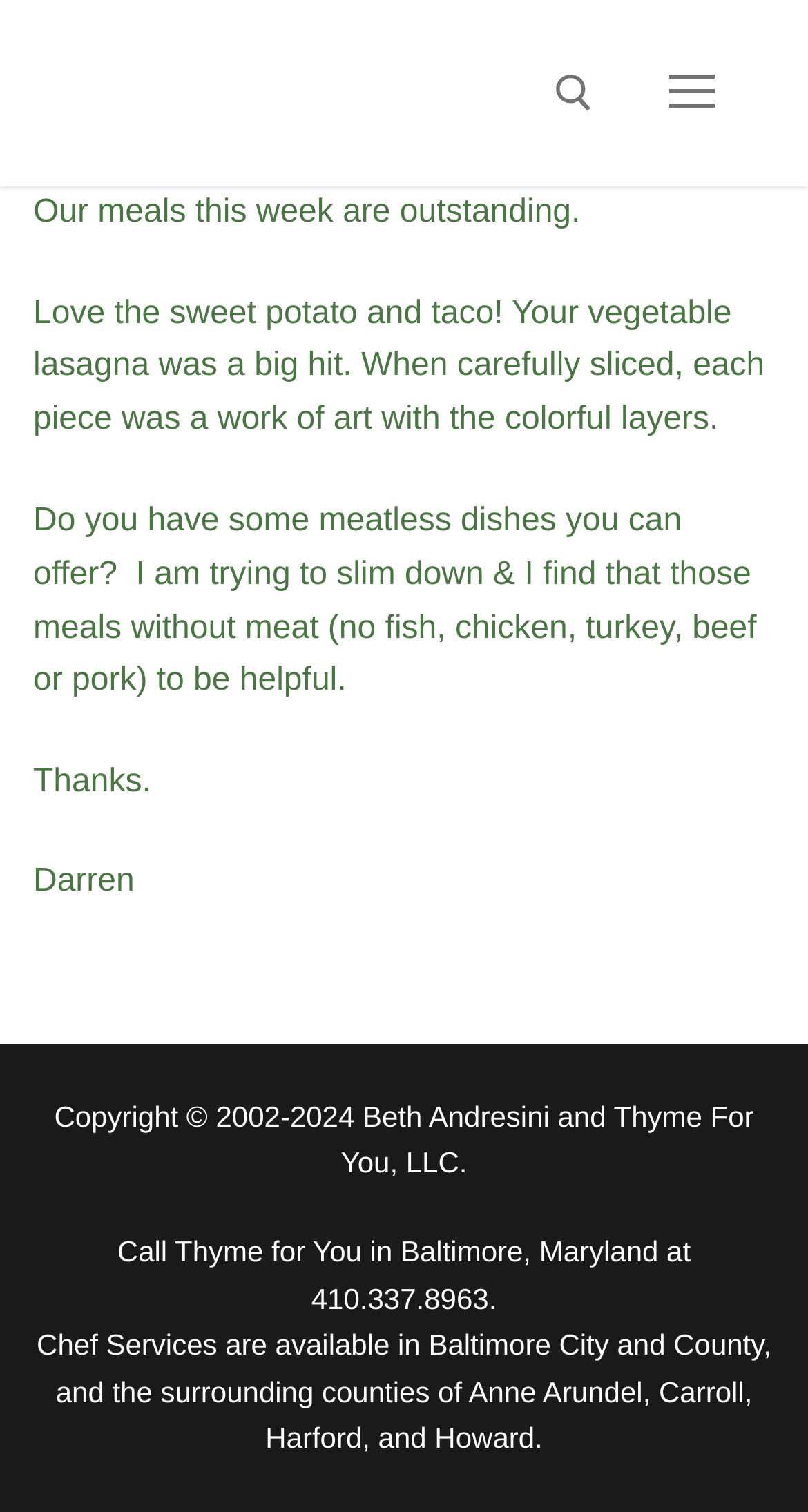What is the location of Thyme For You?
Analyze the image and deliver a detailed answer to the question.

The webpage mentions 'Call Thyme for You in Baltimore, Maryland at 410.337.8963.', which indicates that Thyme For You is located in Baltimore, Maryland.